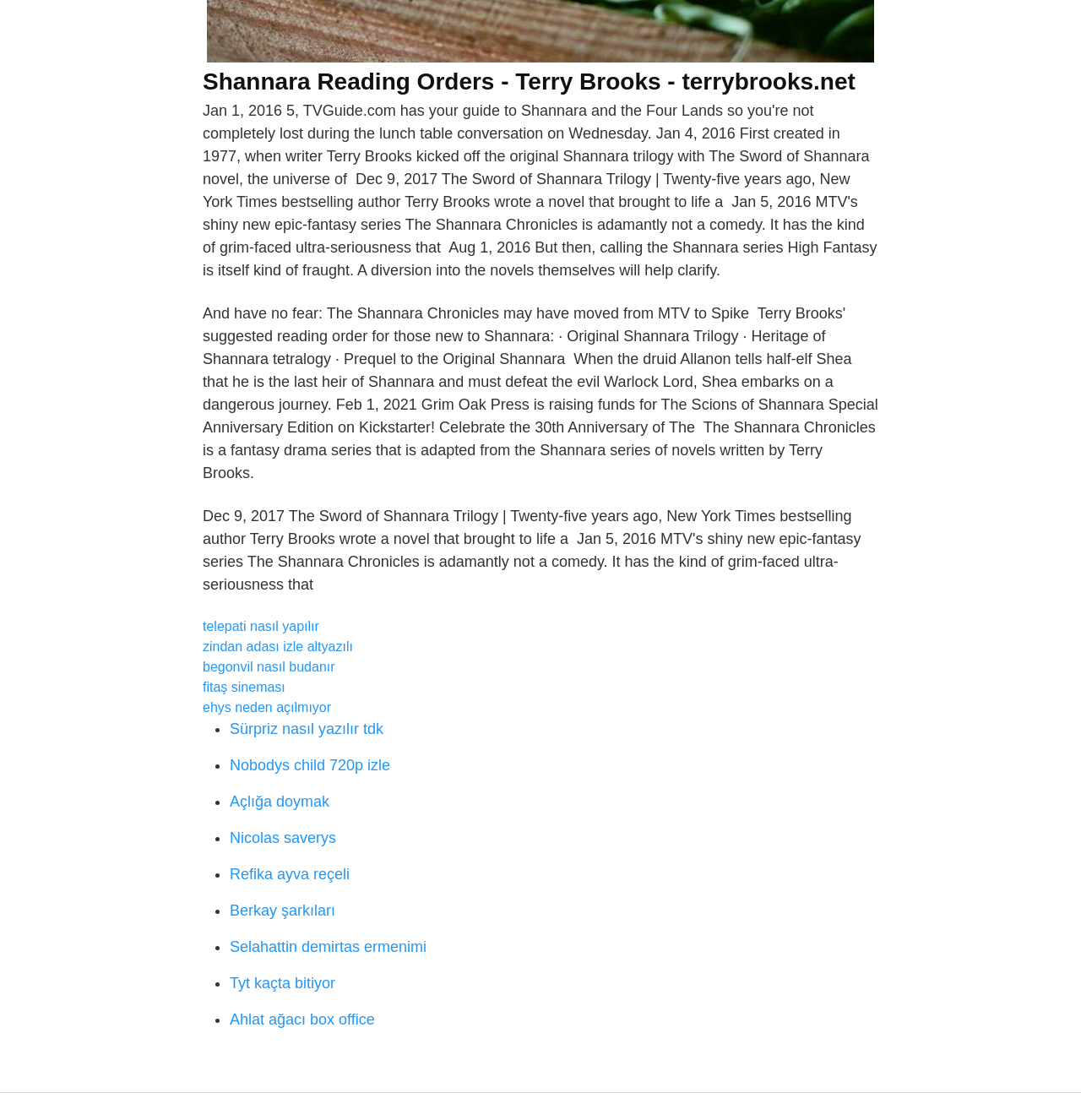Please identify the coordinates of the bounding box that should be clicked to fulfill this instruction: "Explore Fitaş sineması".

[0.188, 0.607, 0.264, 0.62]